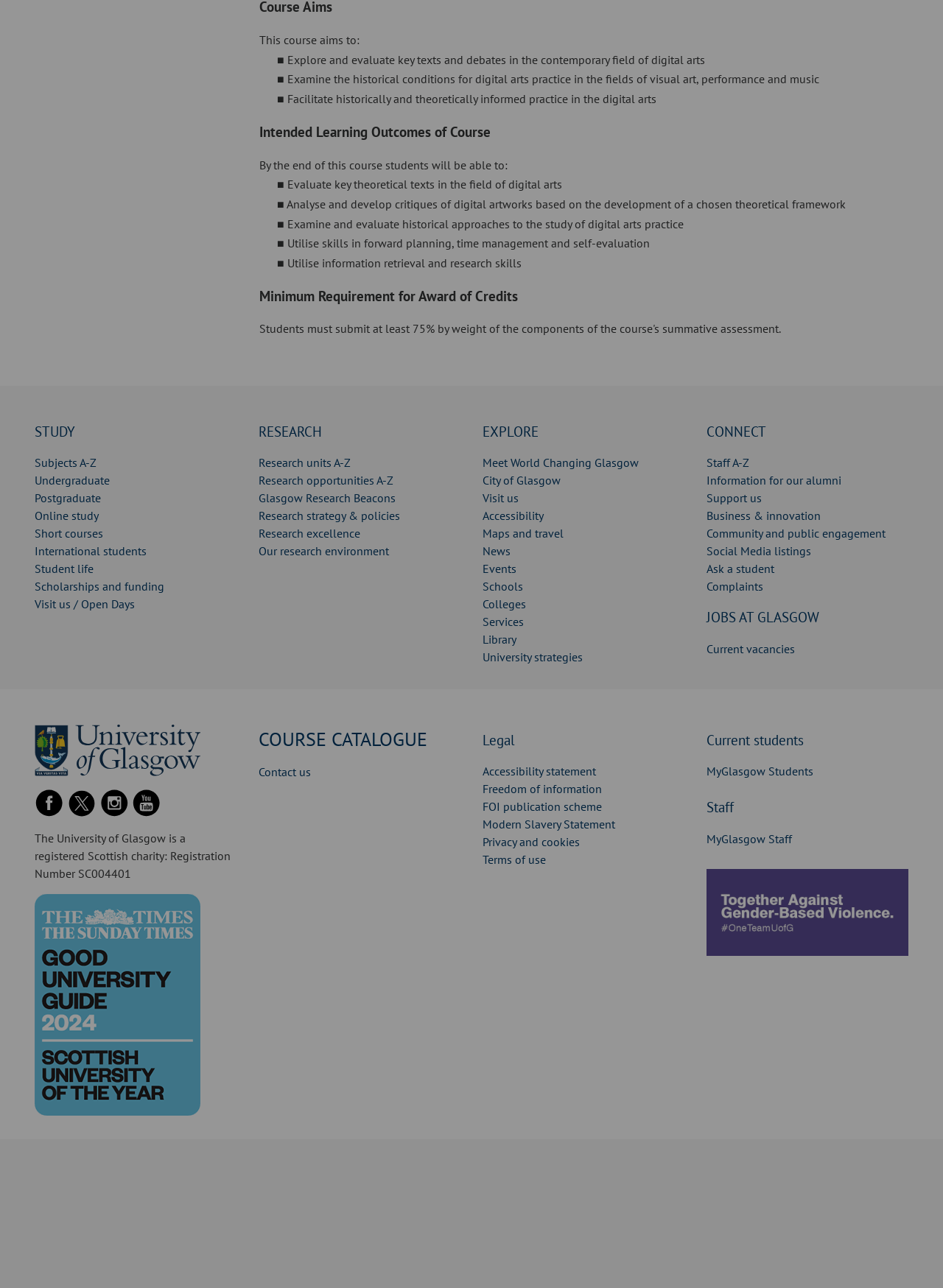What are the intended learning outcomes of this course?
Refer to the image and respond with a one-word or short-phrase answer.

Evaluate key texts